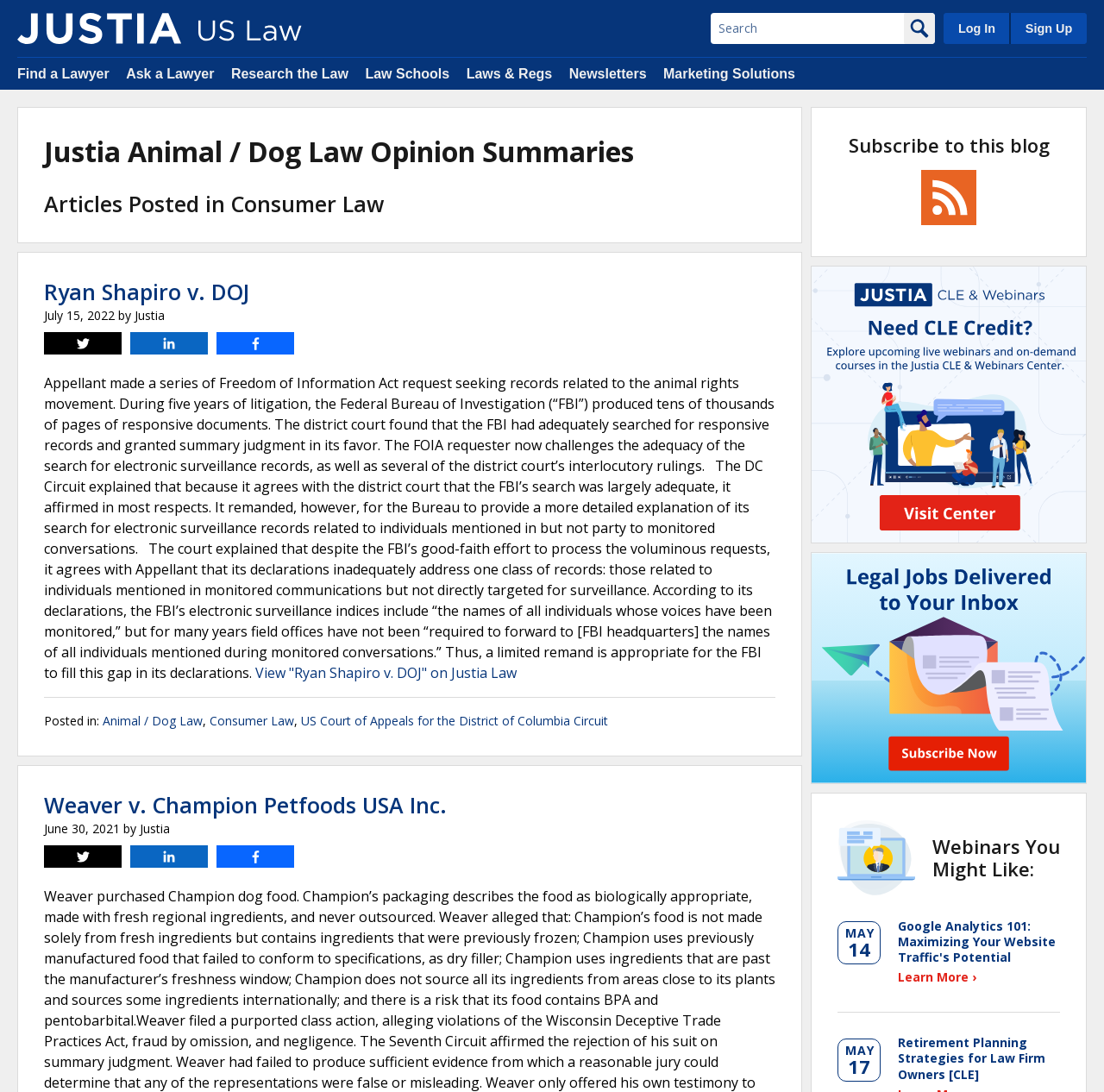Respond with a single word or phrase for the following question: 
What is the category of the opinion summary 'Ryan Shapiro v. DOJ'?

Consumer Law